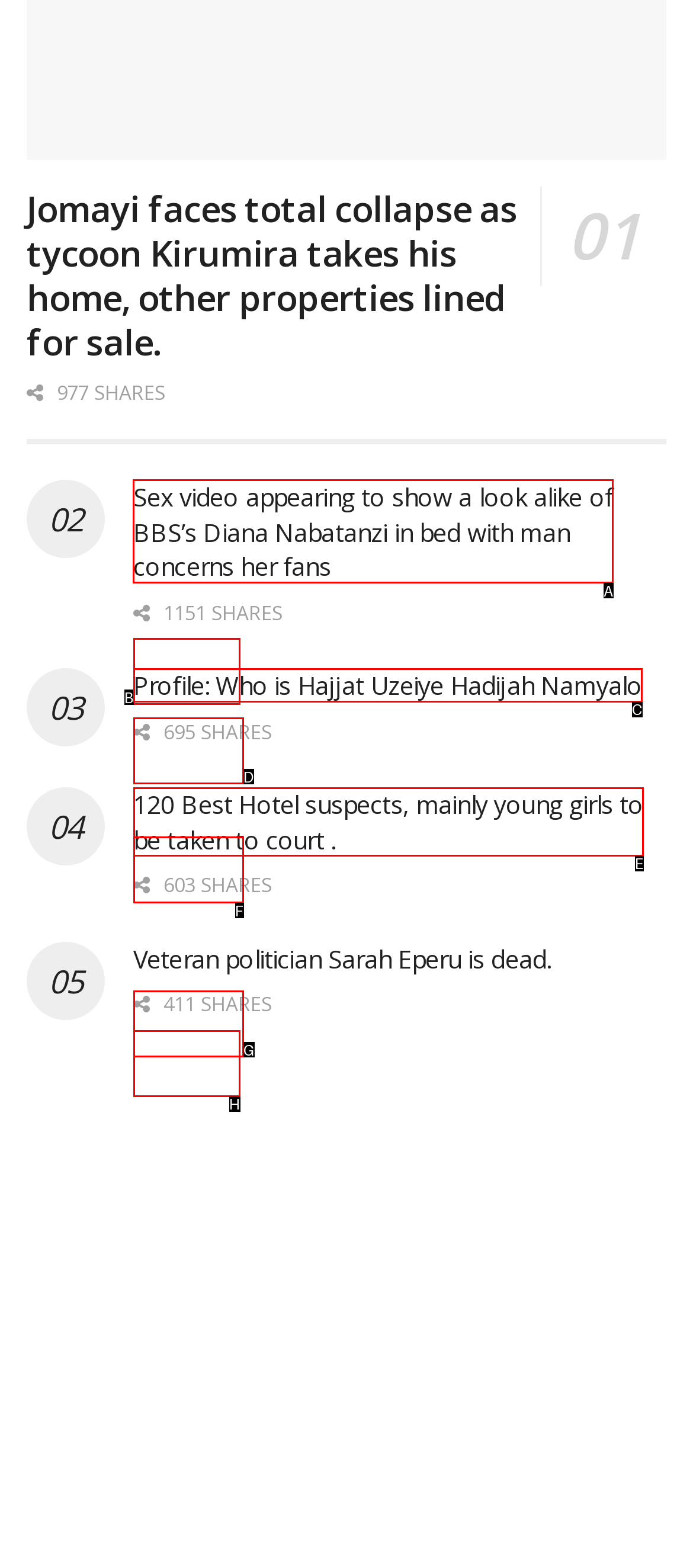Find the correct option to complete this instruction: Read article about Diana Nabatanzi. Reply with the corresponding letter.

A